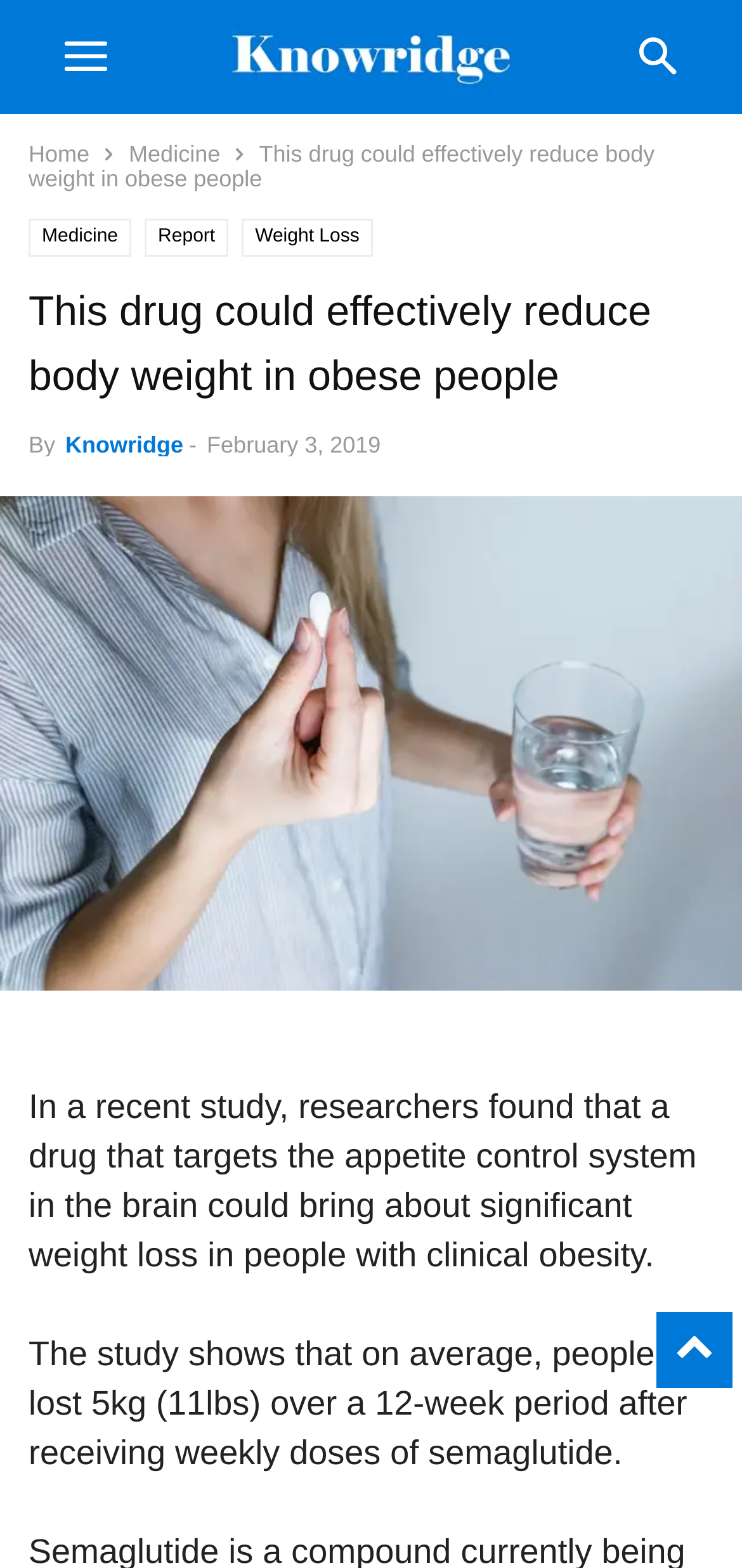Extract the bounding box coordinates for the UI element described by the text: "Report". The coordinates should be in the form of [left, top, right, bottom] with values between 0 and 1.

[0.195, 0.139, 0.308, 0.164]